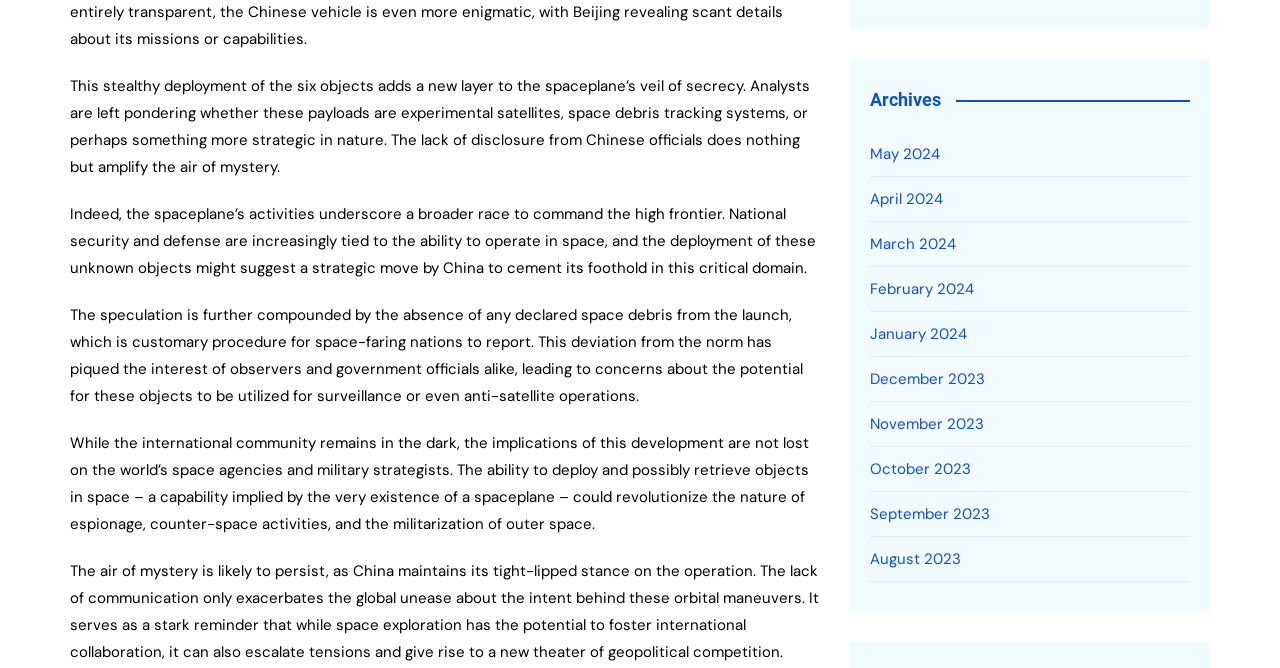Pinpoint the bounding box coordinates for the area that should be clicked to perform the following instruction: "View archives".

[0.68, 0.133, 0.93, 0.165]